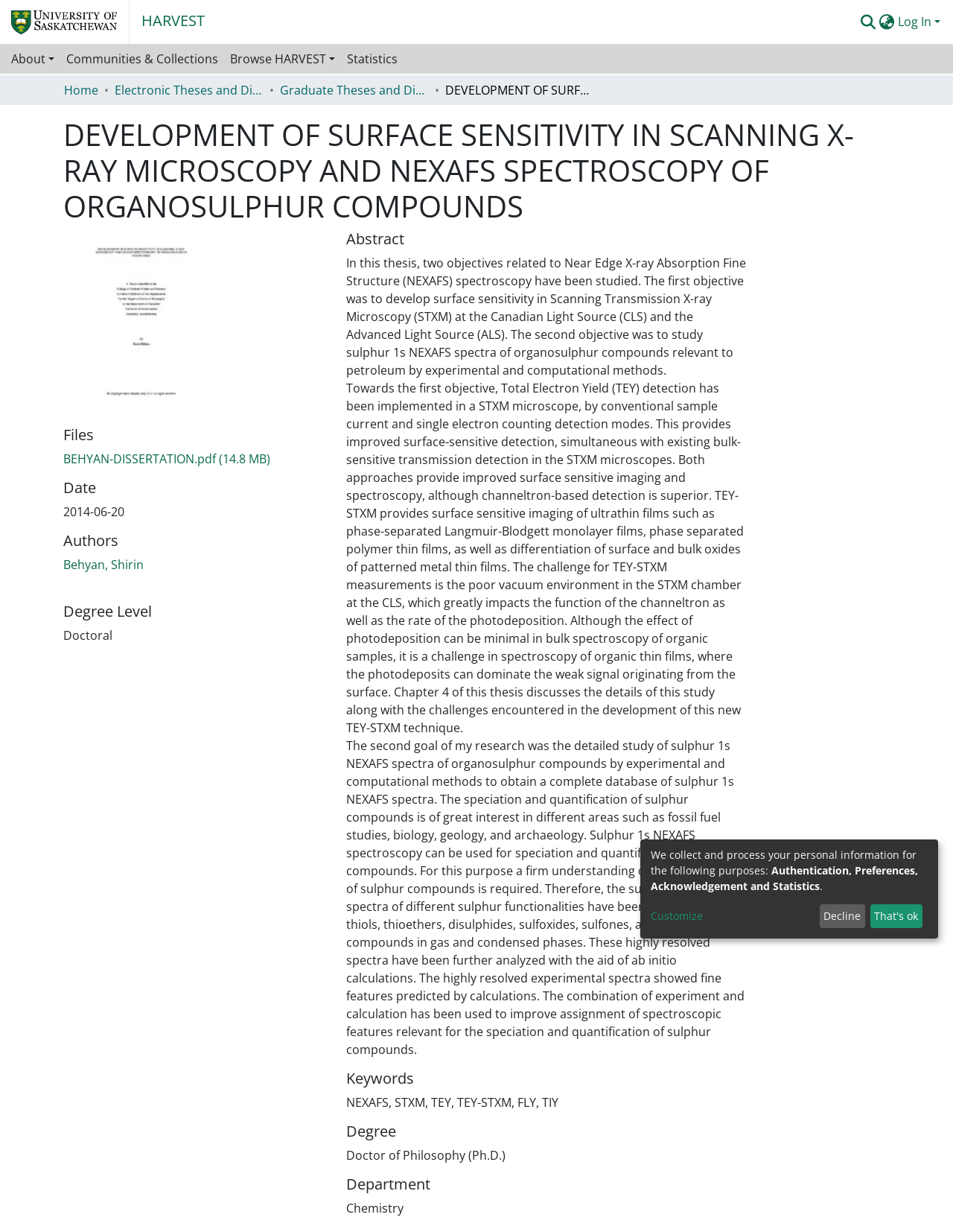Give a one-word or short phrase answer to the question: 
What is the name of the thesis?

DEVELOPMENT OF SURFACE SENSITIVITY IN SCANNING X-RAY MICROSCOPY AND NEXAFS SPECTROSCOPY OF ORGANOSULPHUR COMPOUNDS